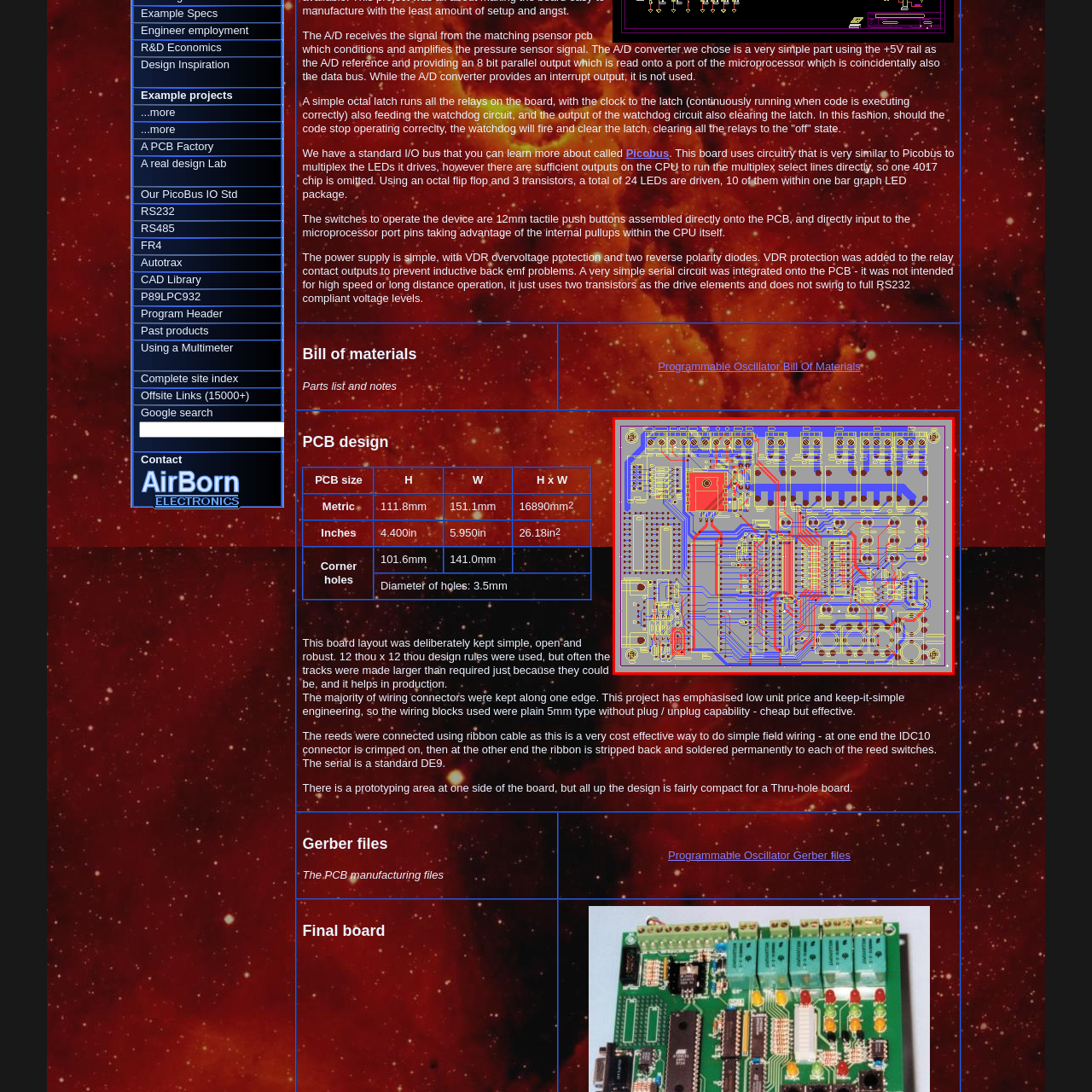Explain in detail what is happening in the image enclosed by the red border.

This image showcases a detailed printed circuit board (PCB) layout, designed with an emphasis on simplicity, robustness, and cost-effectiveness. The design includes various components such as an octal latch, which is responsible for running the relays on the board, alongside a microprocessor interface. 

Key features are highlighted in the layout, including wide tracks to facilitate ease of production and a configuration that prioritizes low unit costs. The majority of connectors are positioned along one edge to streamline assembly, and the use of basic wiring blocks enhances manufacturing efficiency. Additionally, a prototyping area is incorporated, allowing for future modifications. 

The layered design also integrates a serial communication setup, although not intended for high-speed applications, showcasing a practical use of transistors for driving the circuit. Overall, the layout reflects a well-thought-out engineering approach tailored for accessibility and simple field wiring.